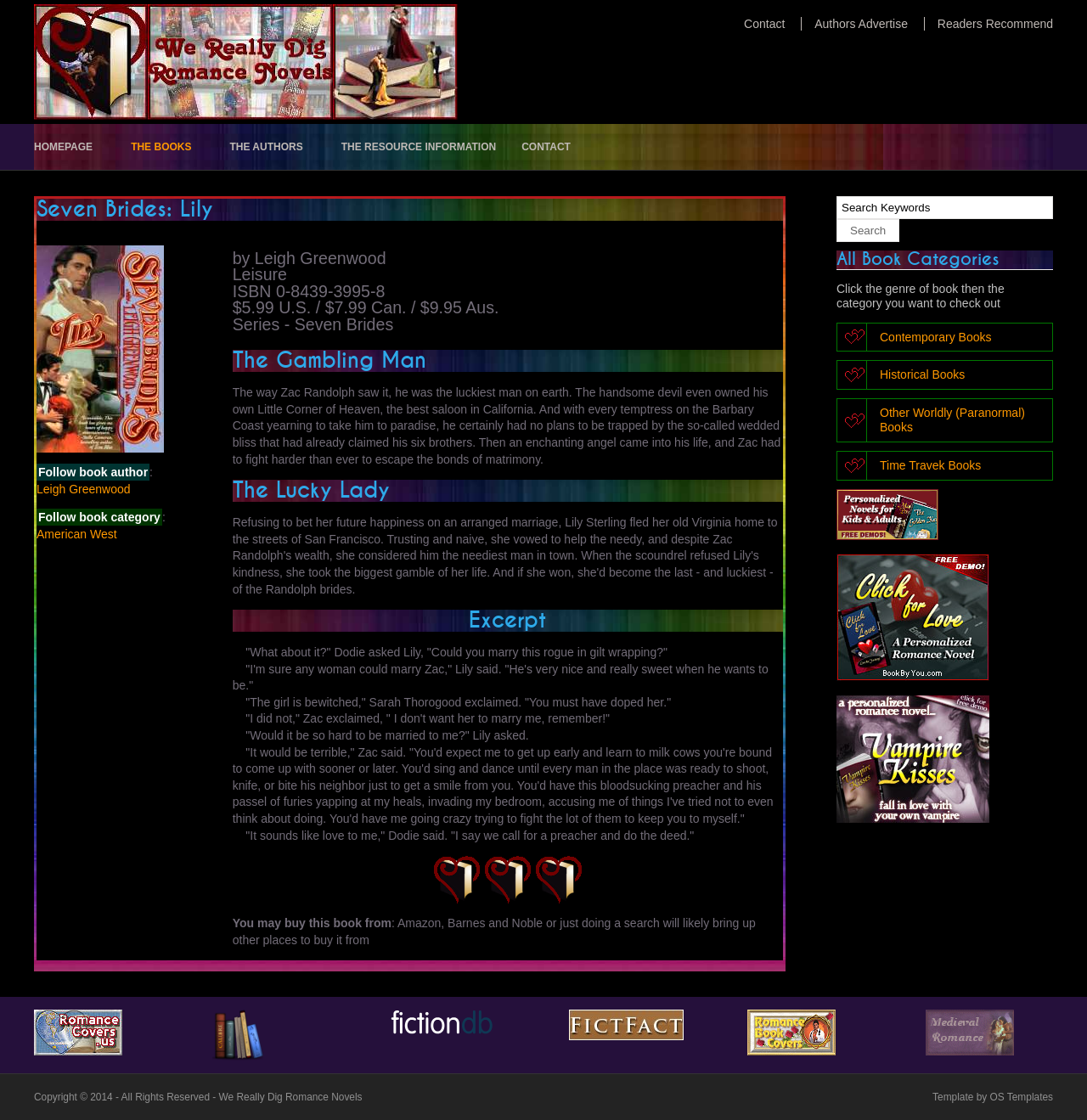Please determine the bounding box coordinates of the element's region to click for the following instruction: "Click on the 'Contact' link".

[0.684, 0.015, 0.722, 0.027]